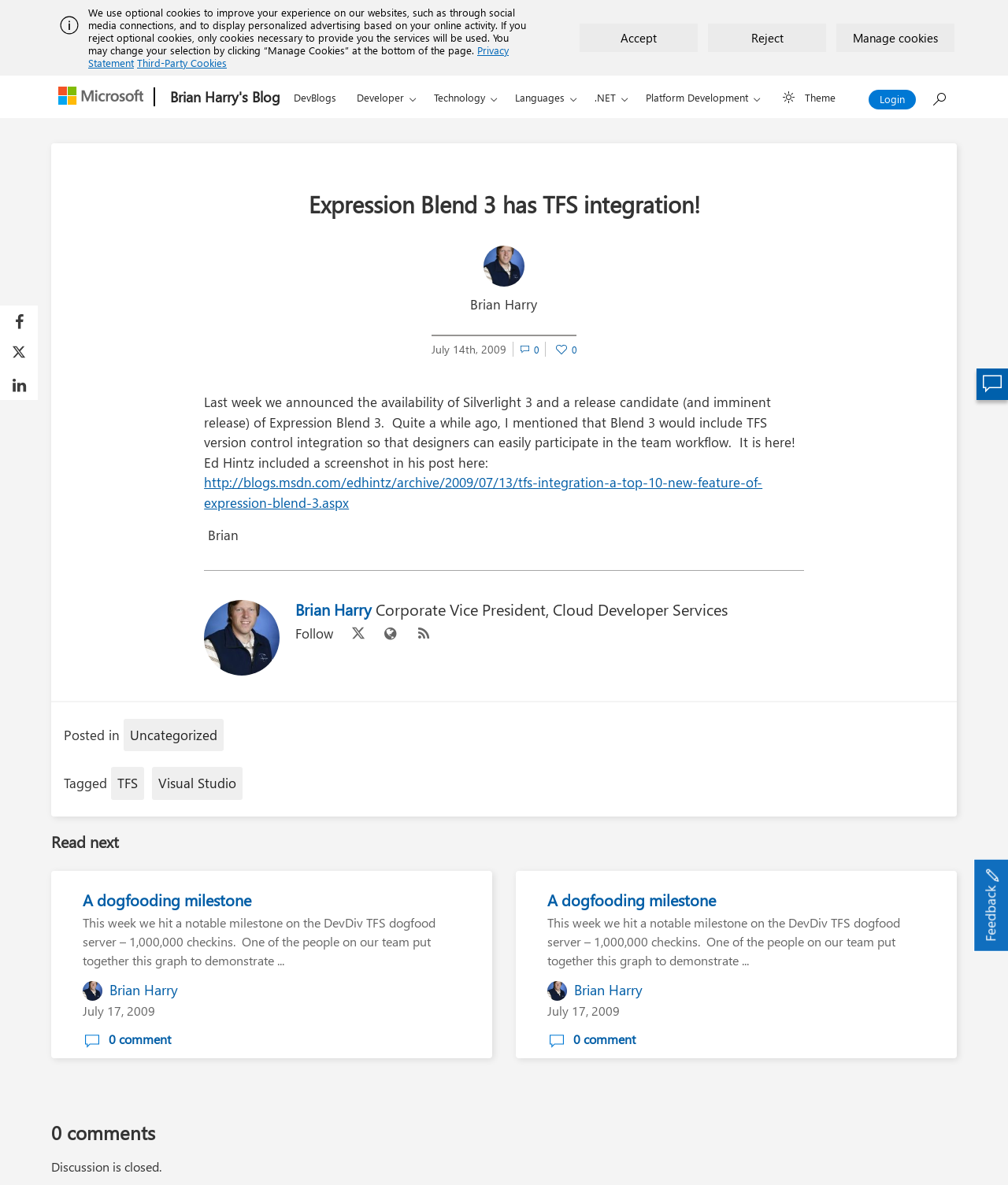Specify the bounding box coordinates of the element's region that should be clicked to achieve the following instruction: "Read the next article". The bounding box coordinates consist of four float numbers between 0 and 1, in the format [left, top, right, bottom].

[0.051, 0.702, 0.938, 0.718]